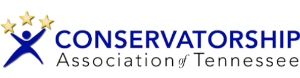How many golden stars are in the logo?
Using the information presented in the image, please offer a detailed response to the question.

According to the caption, there are three golden stars positioned in an arc above the text, signifying excellence and achievement in the field.